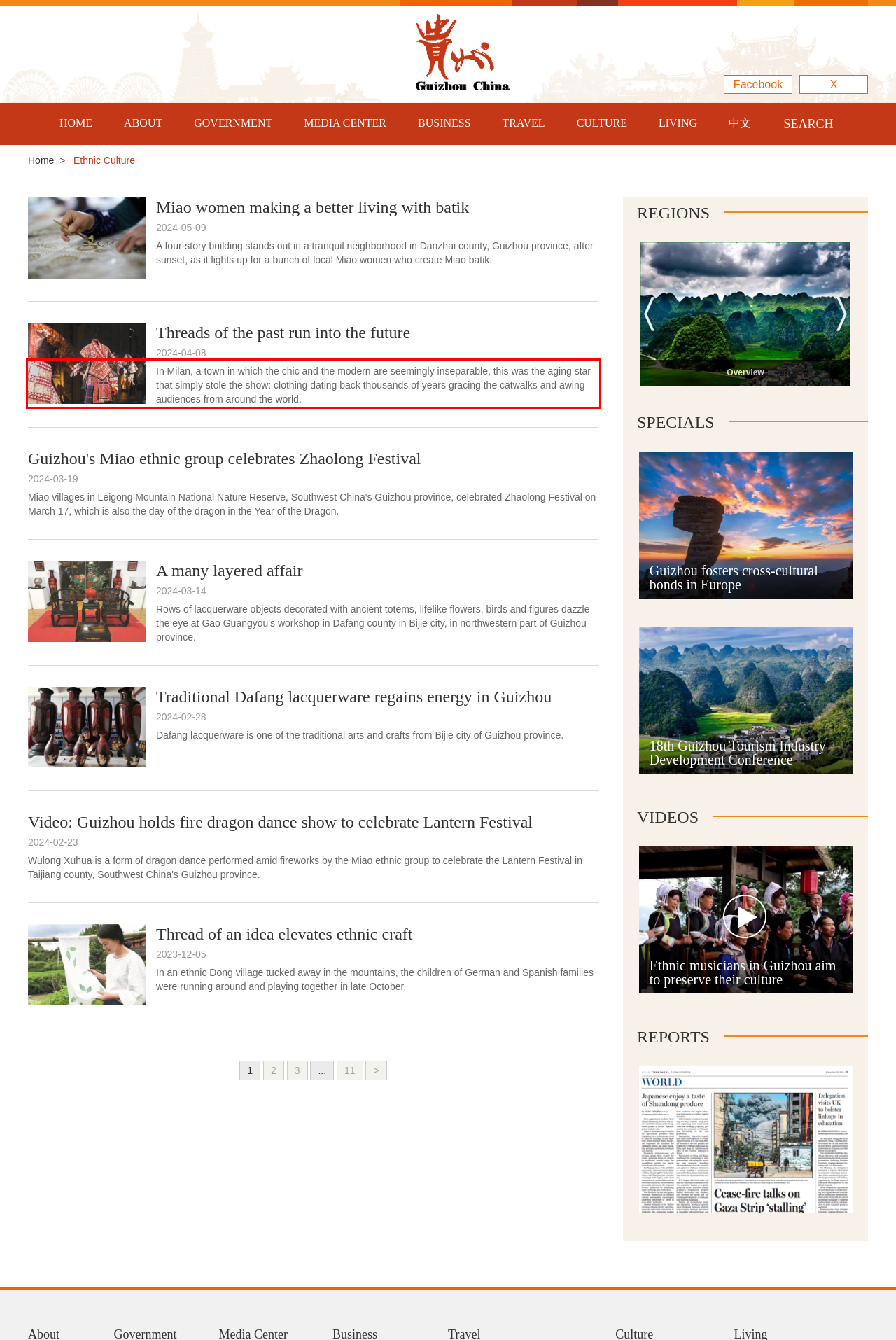Identify the text inside the red bounding box in the provided webpage screenshot and transcribe it.

​In Milan, a town in which the chic and the modern are seemingly inseparable, this was the aging star that simply stole the show: clothing dating back thousands of years gracing the catwalks and awing audiences from around the world.